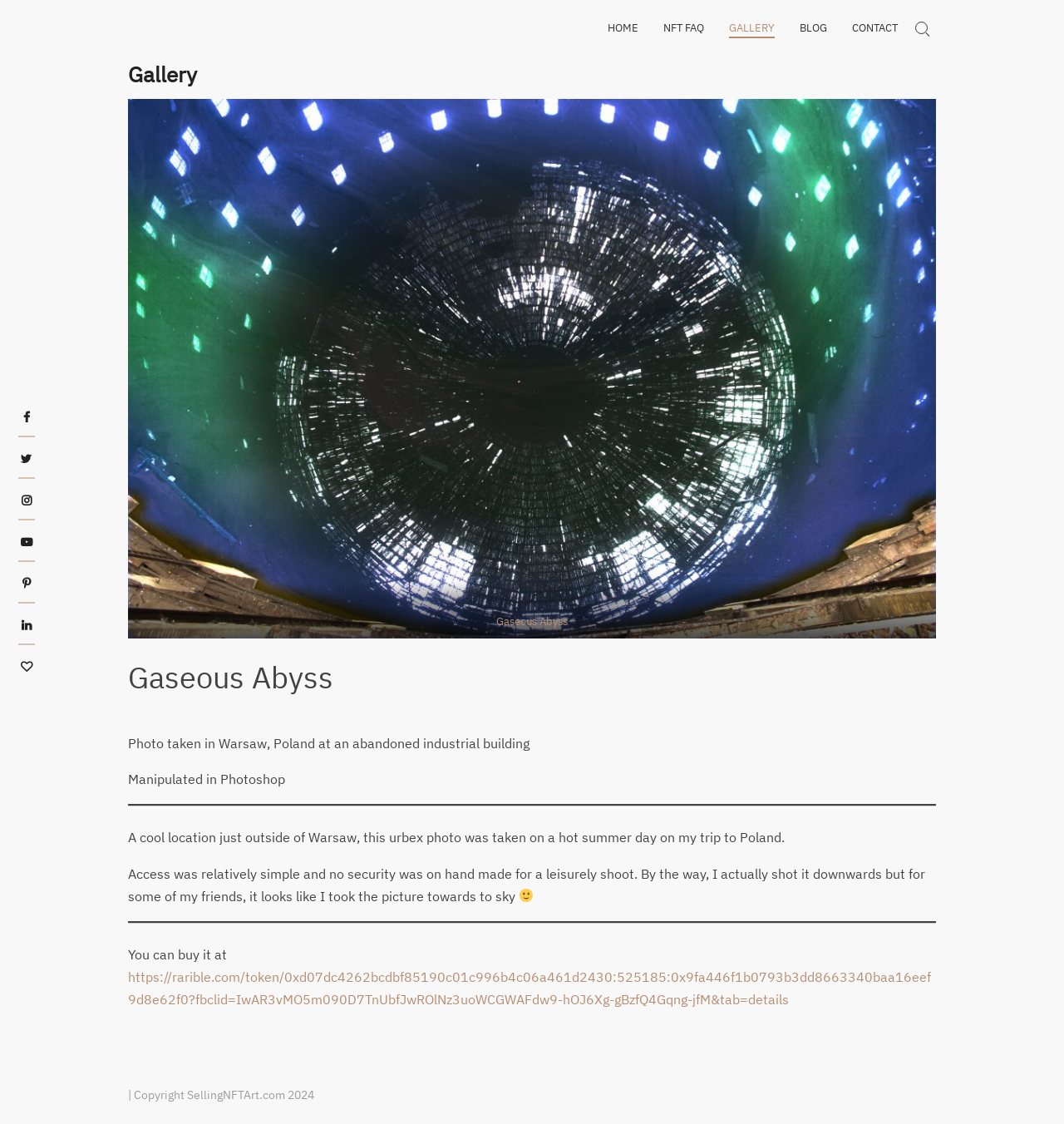What is the platform where the NFT art piece can be bought?
Based on the content of the image, thoroughly explain and answer the question.

The platform where the NFT art piece can be bought can be found in the link provided in the static text description. The link is to Rarible, a platform for buying and selling NFTs.